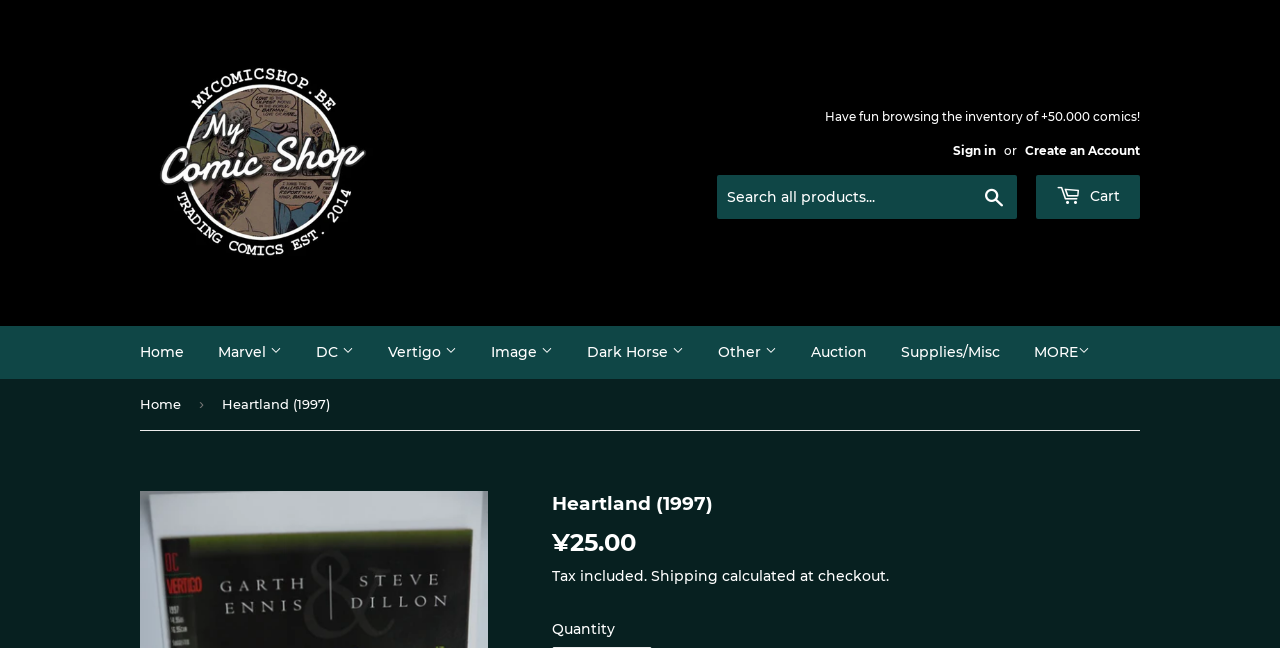What is the name of the website?
Please provide a comprehensive answer to the question based on the webpage screenshot.

I found the answer by looking at the top-left corner of the webpage, where the logo and website name 'Mycomicshop.be' are displayed.